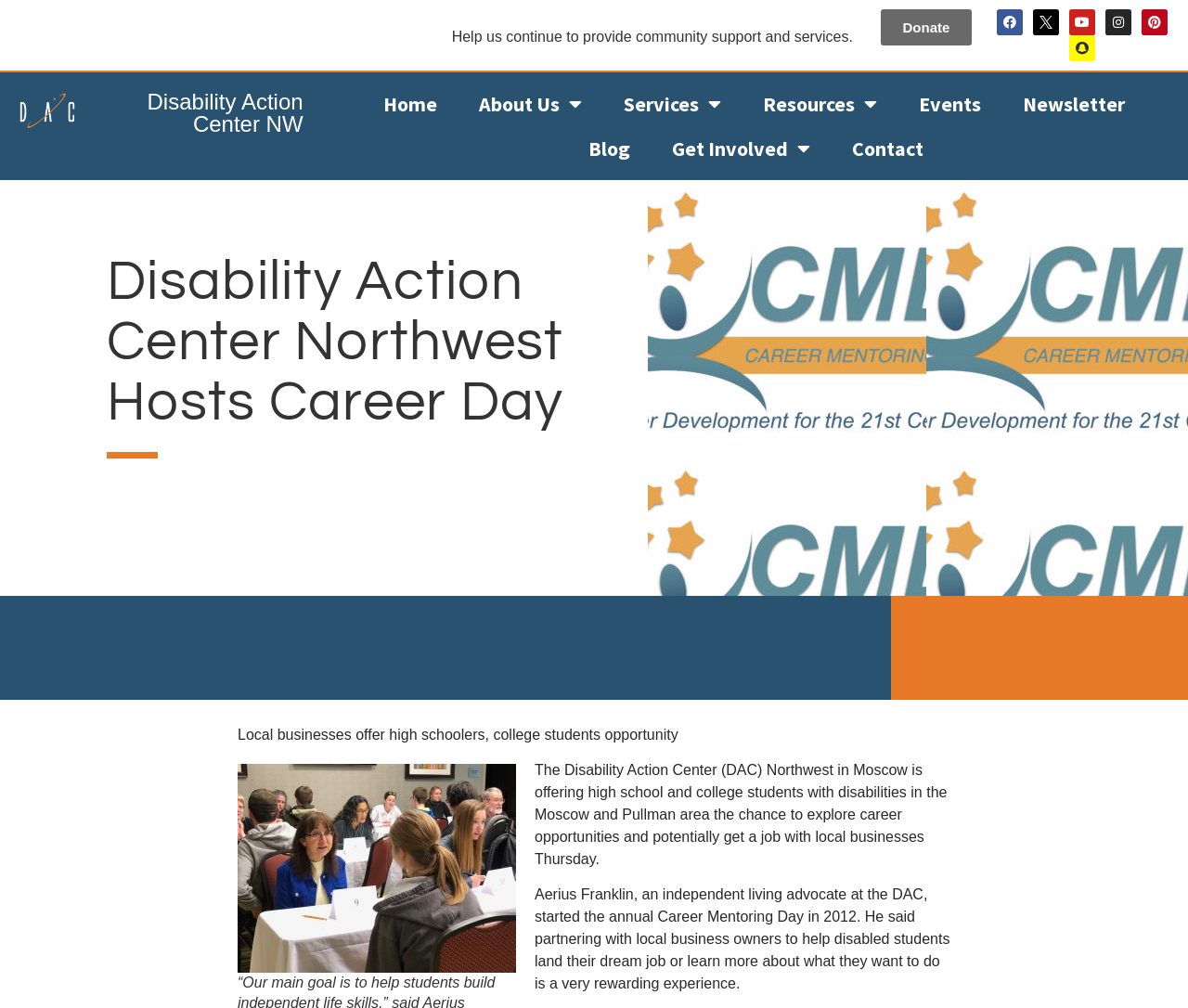Locate the bounding box coordinates of the area where you should click to accomplish the instruction: "Read the blog".

[0.48, 0.125, 0.546, 0.169]